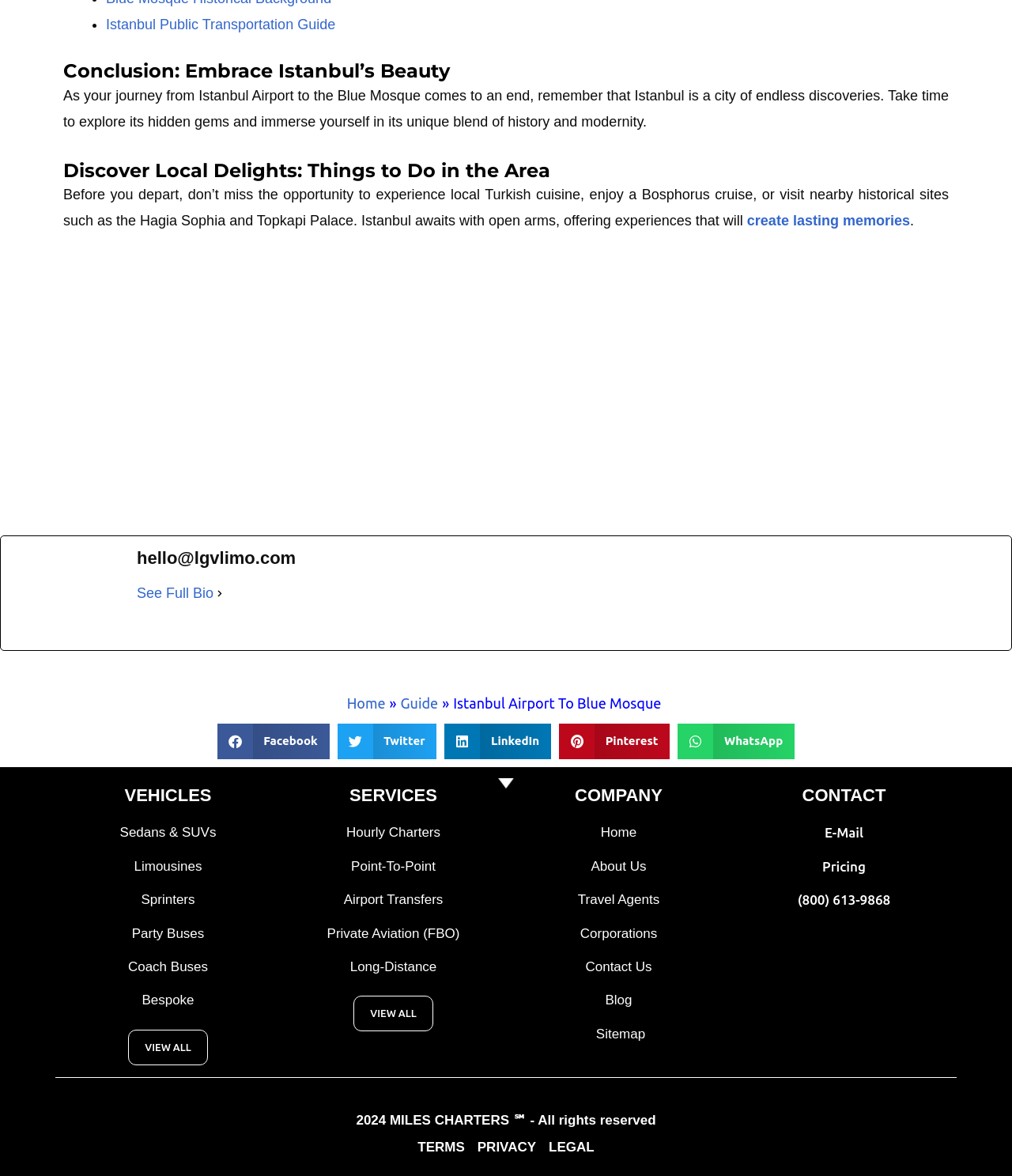What is the topic of the article?
Answer the question with a detailed explanation, including all necessary information.

The topic of the article can be inferred from the link 'Istanbul Public Transportation Guide' at the top of the page, which suggests that the article is about public transportation in Istanbul.